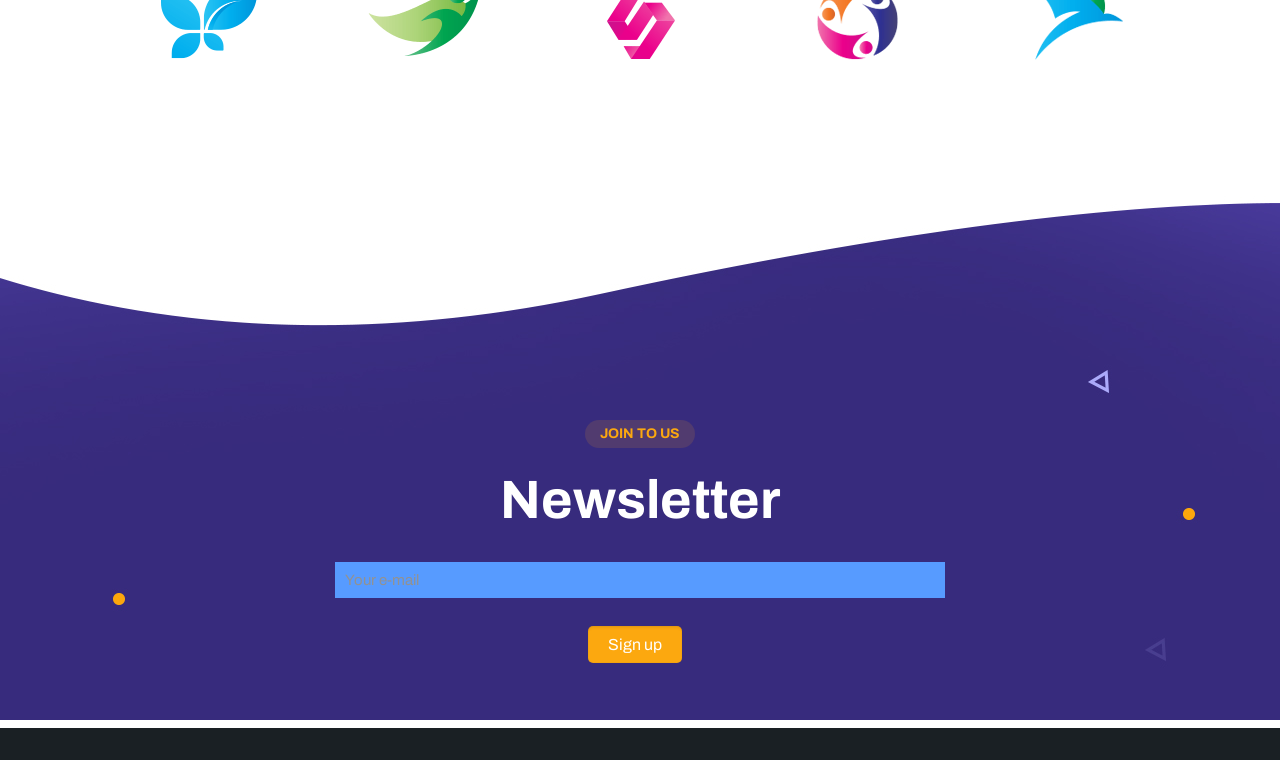Determine the bounding box coordinates of the UI element that matches the following description: "name="your-email" placeholder="Your e-mail"". The coordinates should be four float numbers between 0 and 1 in the format [left, top, right, bottom].

[0.262, 0.739, 0.738, 0.787]